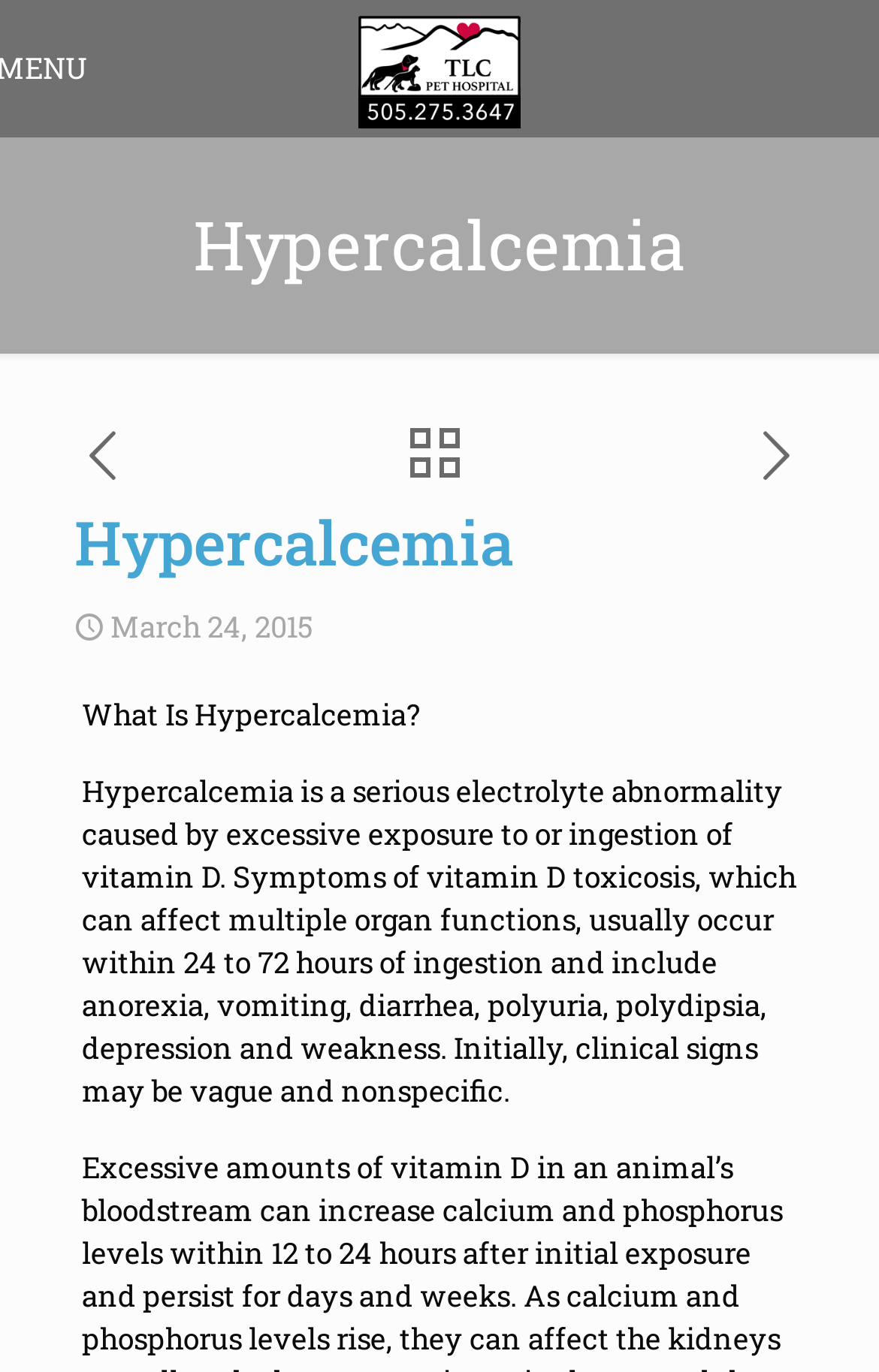Describe all the visual and textual components of the webpage comprehensively.

The webpage is about Hypercalcemia, a serious electrolyte abnormality caused by excessive exposure to or ingestion of vitamin D. At the top of the page, there is a banner that spans the entire width, containing a link to "TLC Pet Hospital" with an accompanying image of the hospital's logo. To the right of the logo, there is a link to a "mobile menu". 

Below the banner, there is a large heading that reads "Hypercalcemia". This heading is centered and takes up most of the width of the page. Underneath the heading, there are three links: "previous post", "next post", and "all posts". The "all posts" link has an accompanying image. 

To the right of these links, there is a smaller heading that also reads "Hypercalcemia". Below this heading, there is a timestamp that reads "March 24, 2015". 

The main content of the page starts with a question "What Is Hypercalcemia?" followed by a detailed description of Hypercalcemia, its symptoms, and its effects on multiple organ functions. The text is divided into paragraphs and spans most of the width of the page.